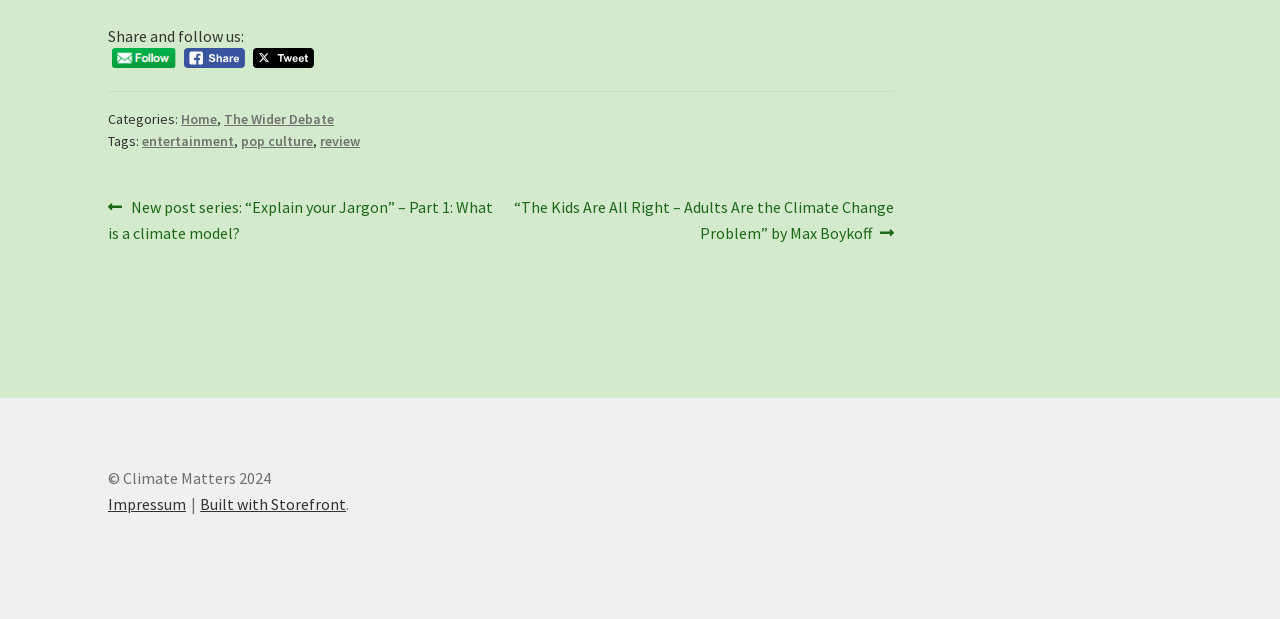What is the website's copyright year?
Answer the question with a single word or phrase by looking at the picture.

2024